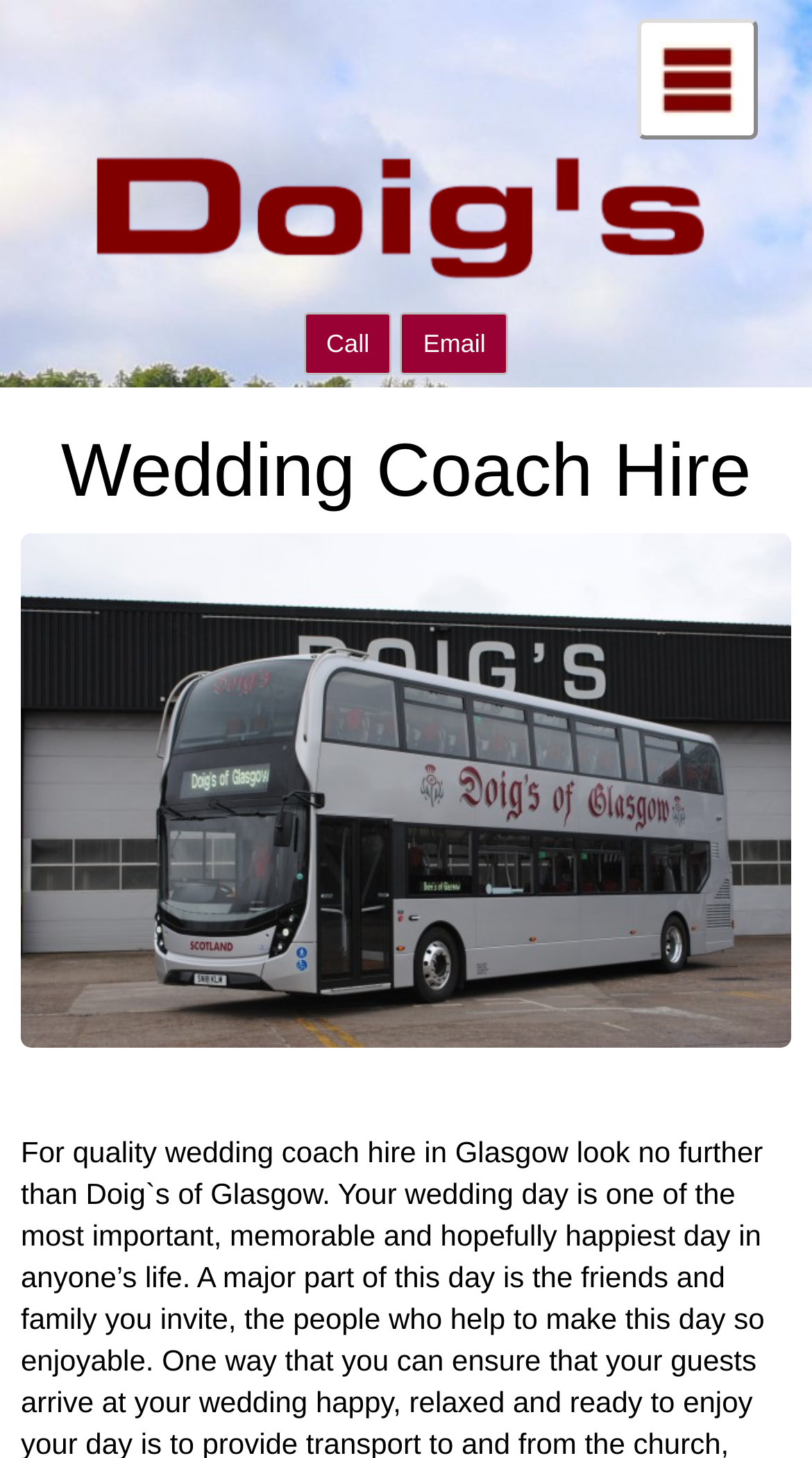Locate the bounding box coordinates of the UI element described by: "Wedding Coach Hire". The bounding box coordinates should consist of four float numbers between 0 and 1, i.e., [left, top, right, bottom].

[0.0, 0.294, 1.0, 0.351]